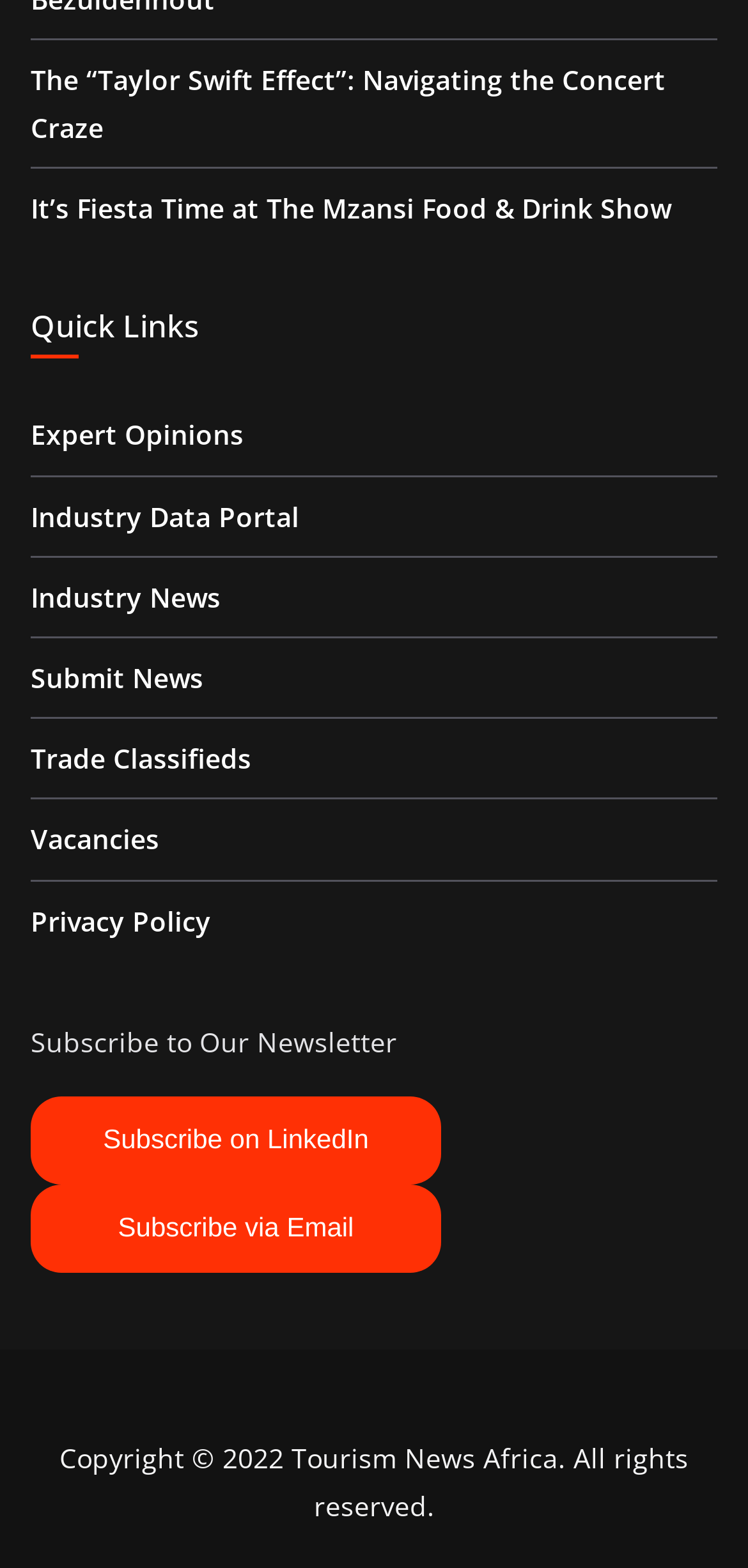What year is mentioned in the copyright notice?
Give a detailed explanation using the information visible in the image.

I looked at the copyright notice at the bottom of the page and found that it mentions the year 2022.